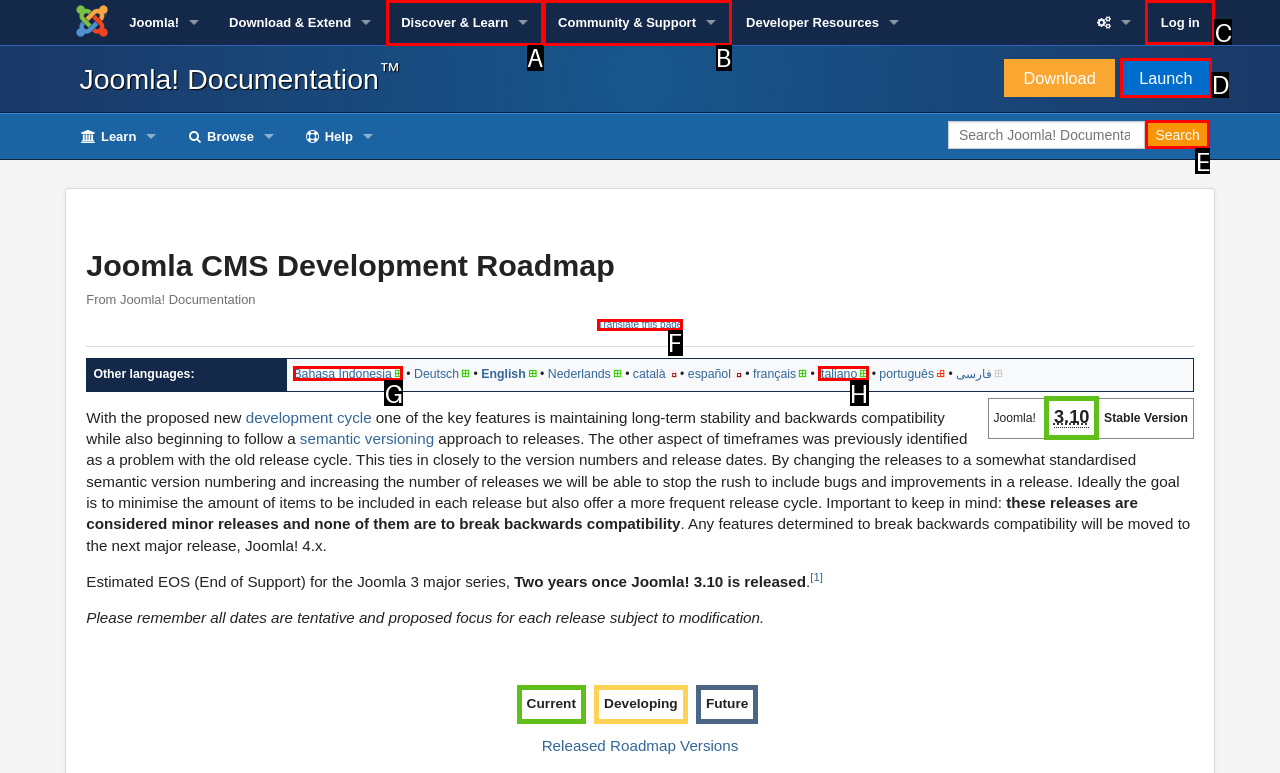Choose the HTML element that should be clicked to accomplish the task: Learn about 'National Nutrition Month'. Answer with the letter of the chosen option.

None